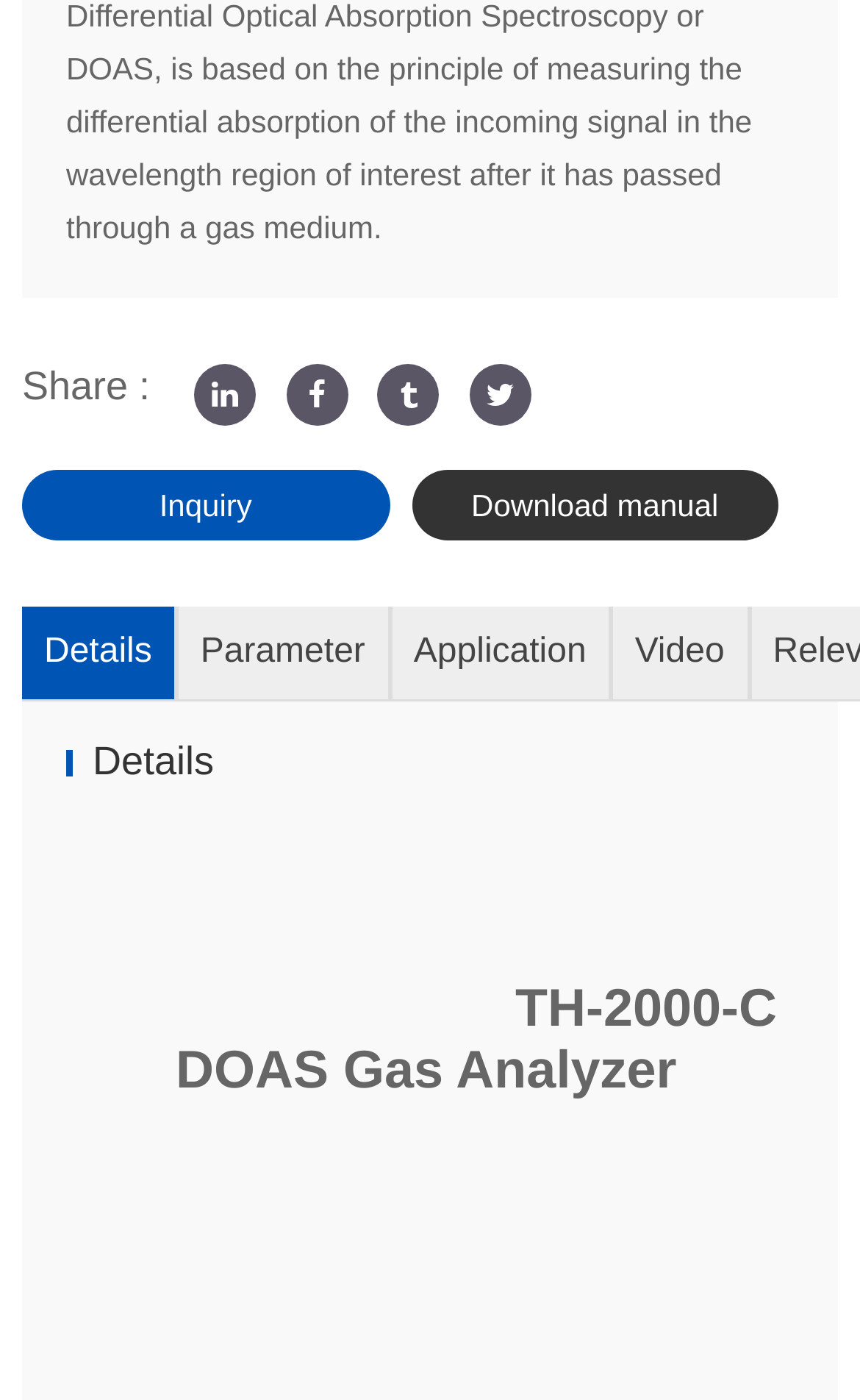Given the element description "parent_node: Share :", identify the bounding box of the corresponding UI element.

[0.439, 0.26, 0.511, 0.304]